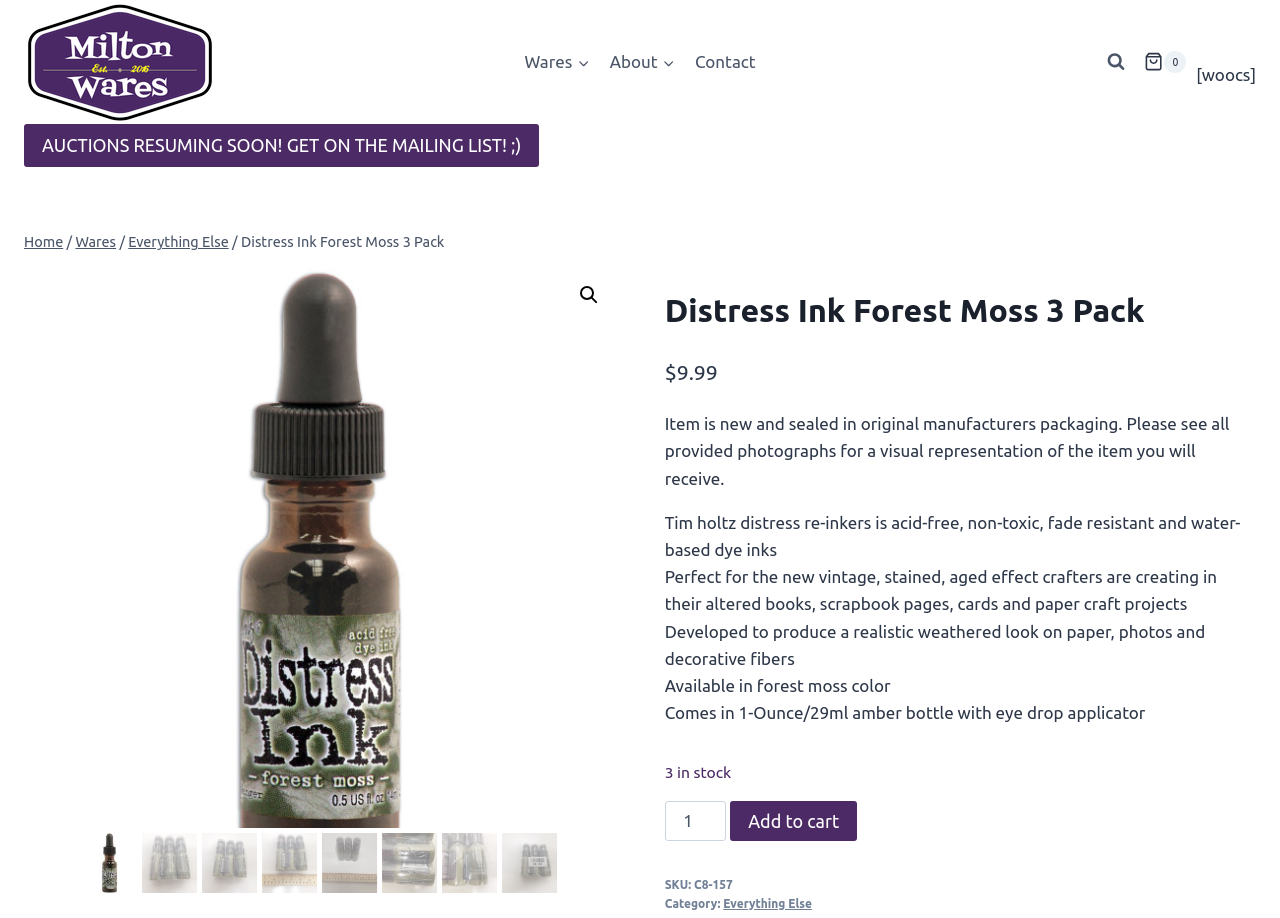Find the bounding box coordinates for the element that must be clicked to complete the instruction: "Add the product to cart". The coordinates should be four float numbers between 0 and 1, indicated as [left, top, right, bottom].

[0.571, 0.872, 0.67, 0.916]